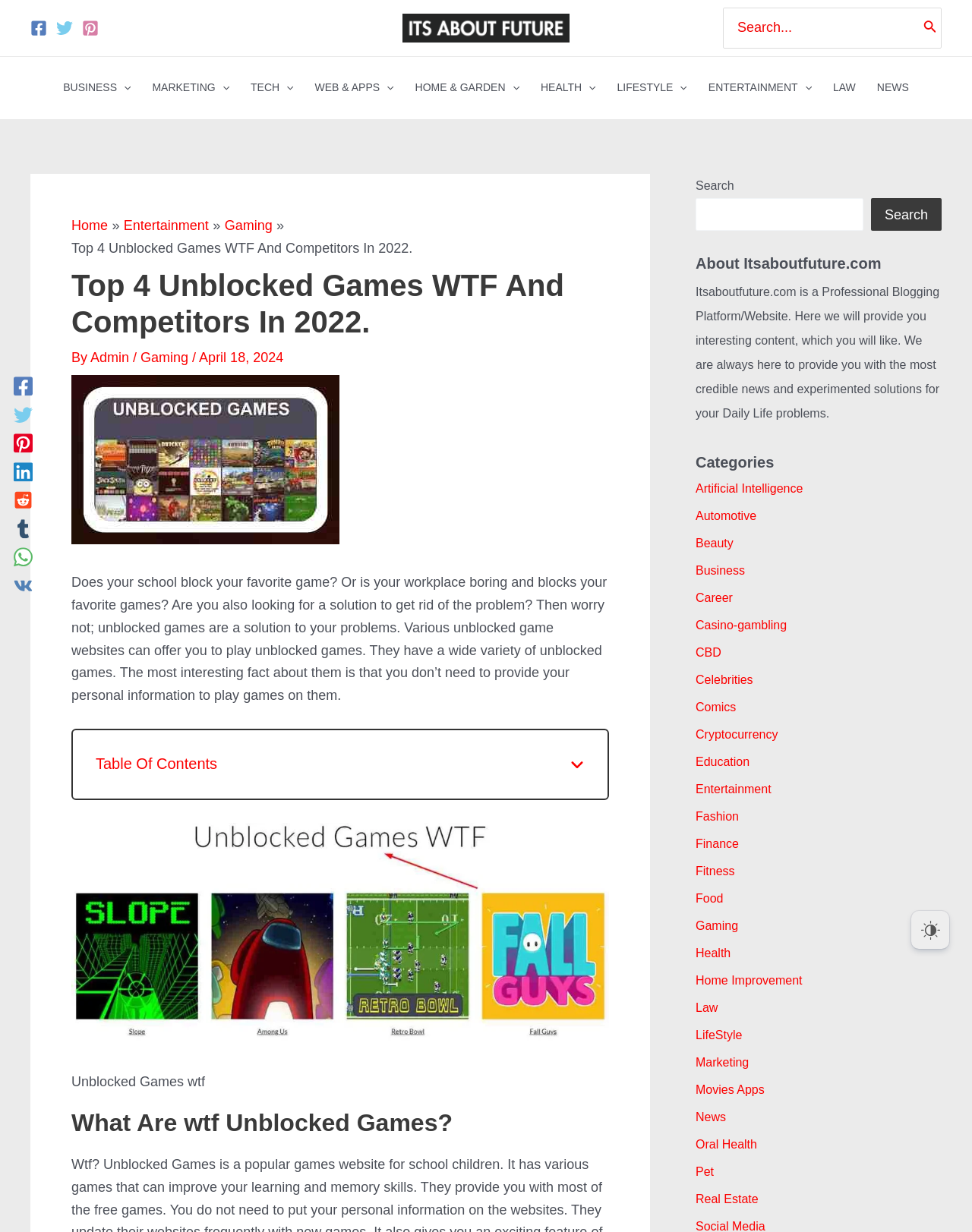What is the purpose of the search box?
Answer the question with as much detail as you can, using the image as a reference.

The search box is located at the top right corner of the webpage, and it has a placeholder text 'Search...' and a search button next to it. This suggests that the search box is intended for users to search for specific games on the website.